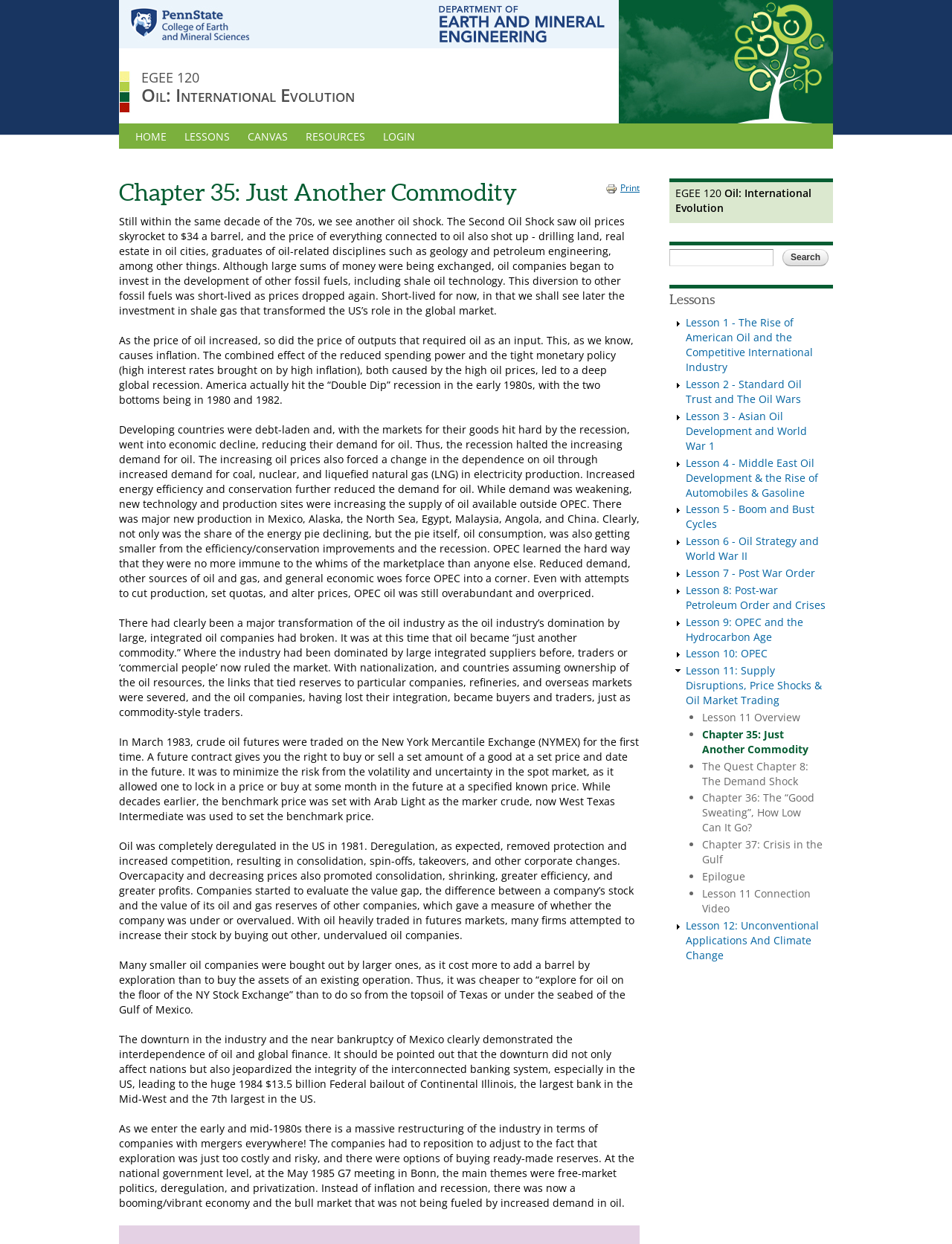Using the provided element description "Chapter 35: Just Another Commodity", determine the bounding box coordinates of the UI element.

[0.738, 0.584, 0.849, 0.608]